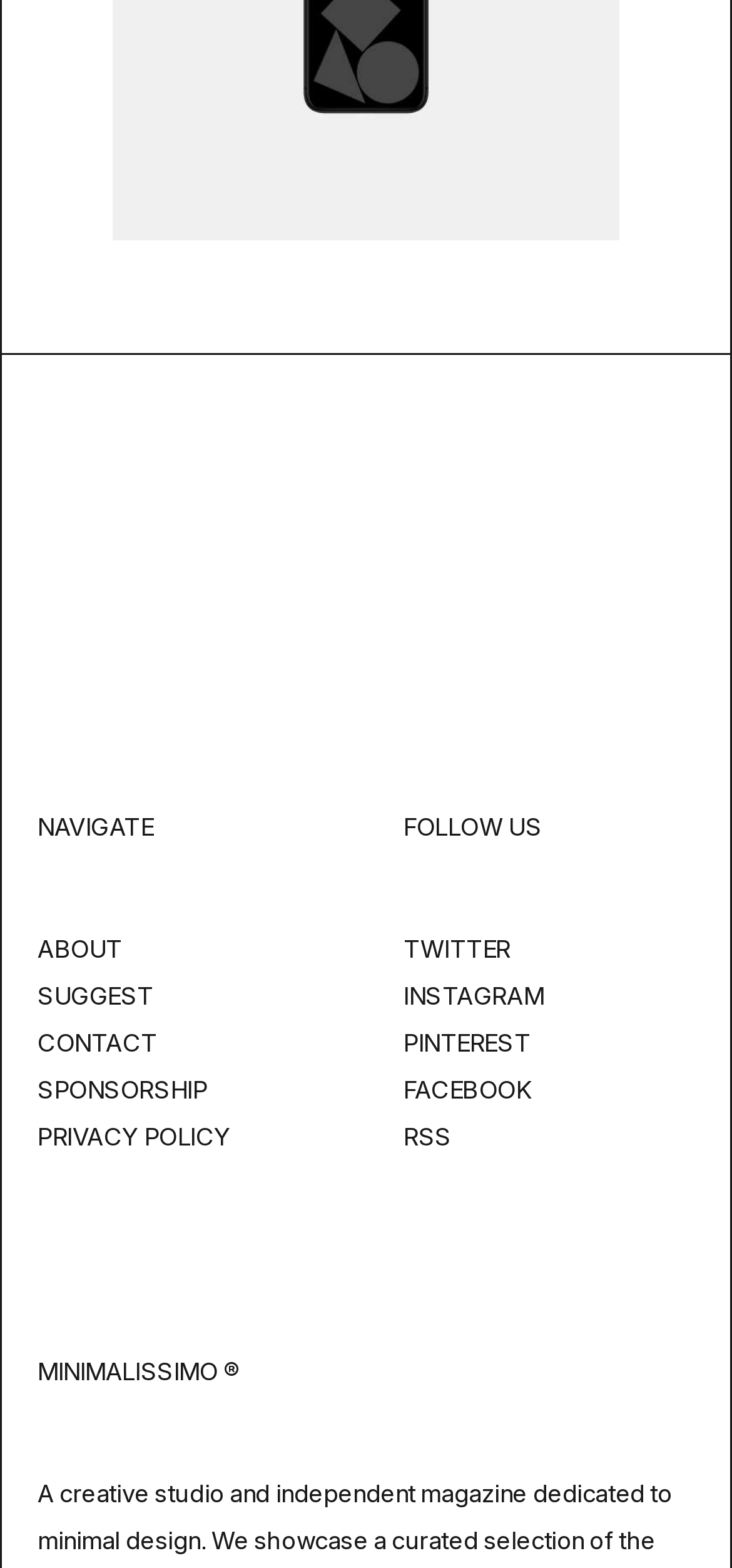Pinpoint the bounding box coordinates of the clickable area necessary to execute the following instruction: "click ABOUT". The coordinates should be given as four float numbers between 0 and 1, namely [left, top, right, bottom].

[0.051, 0.595, 0.167, 0.614]